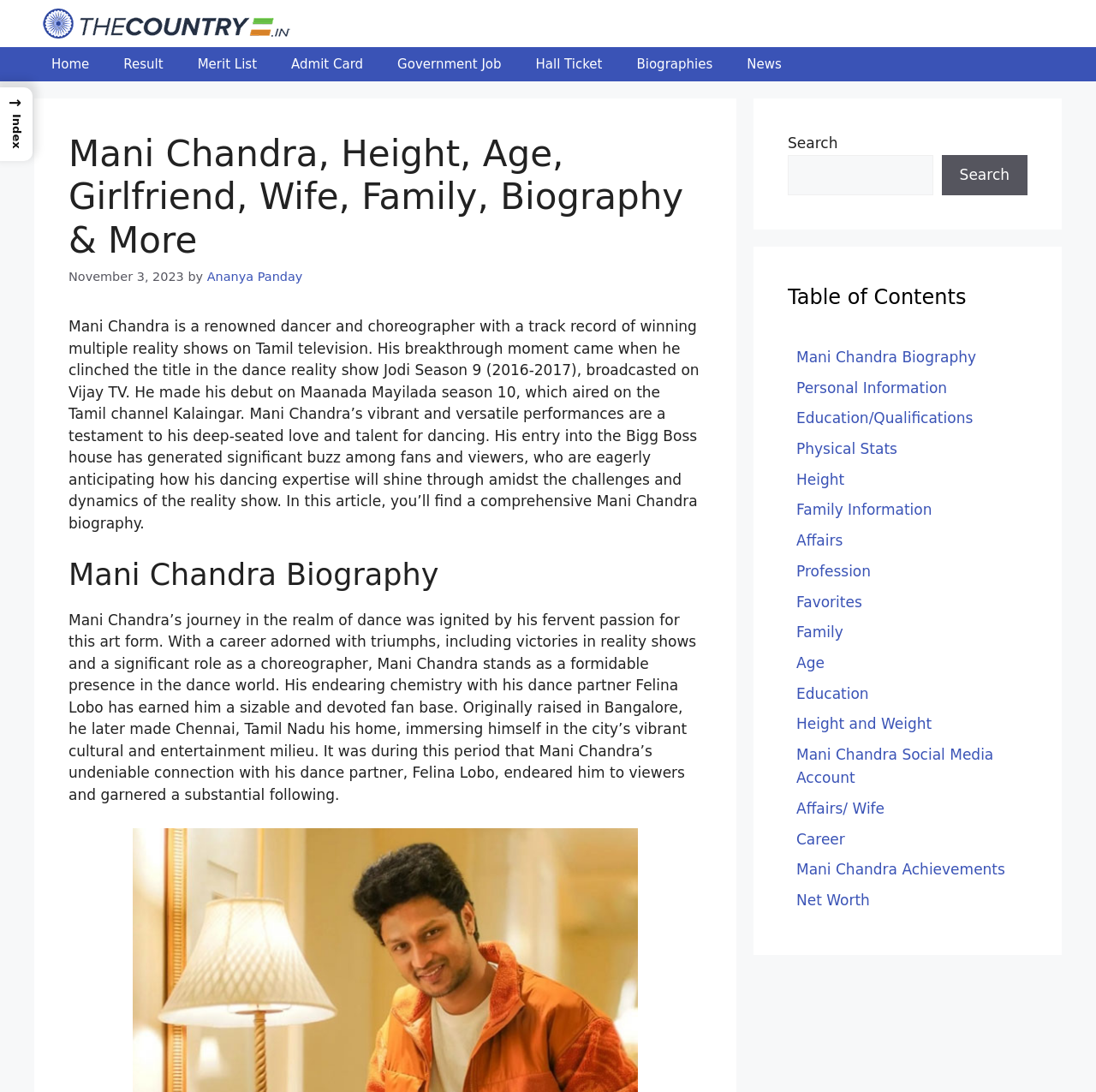Pinpoint the bounding box coordinates of the area that must be clicked to complete this instruction: "Check Table of Contents".

[0.719, 0.257, 0.938, 0.285]